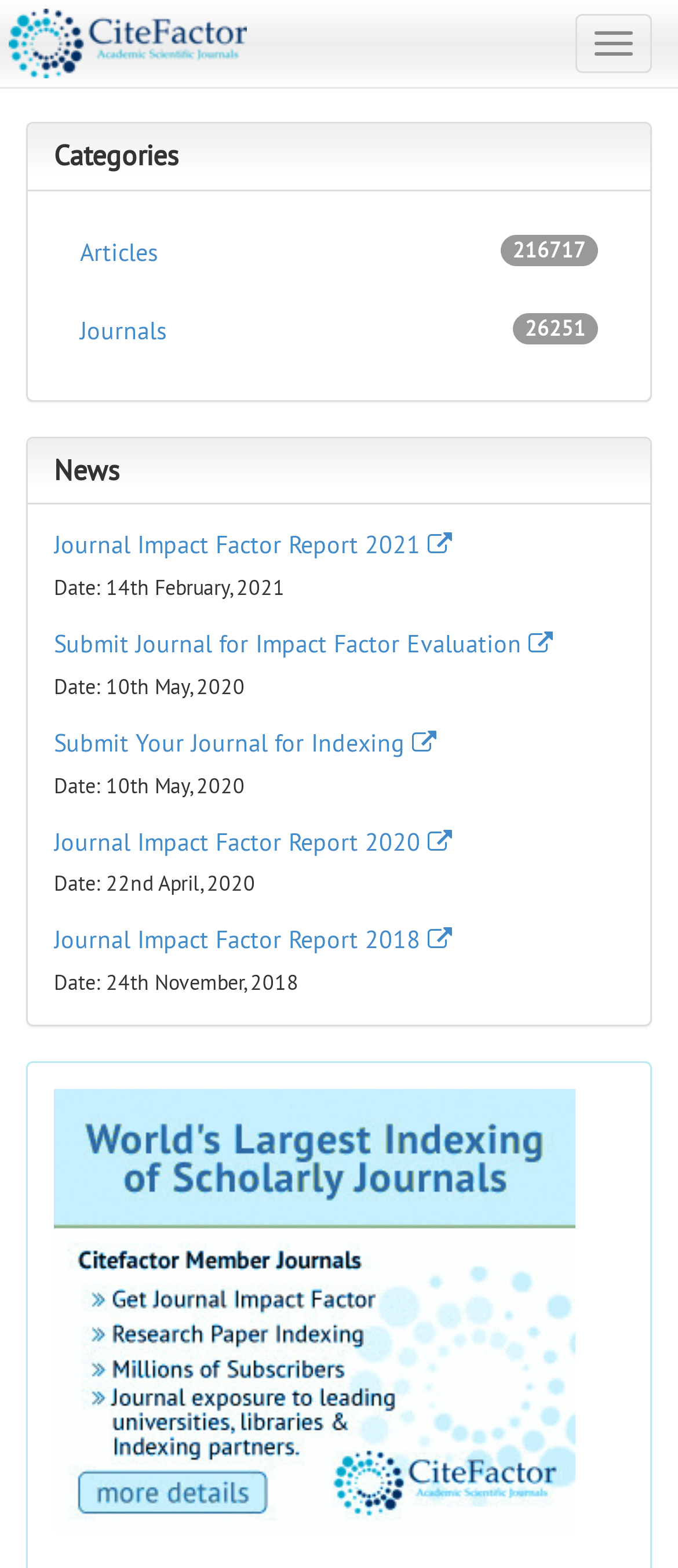Given the webpage screenshot and the description, determine the bounding box coordinates (top-left x, top-left y, bottom-right x, bottom-right y) that define the location of the UI element matching this description: alt="Sciences Po Logo"

None